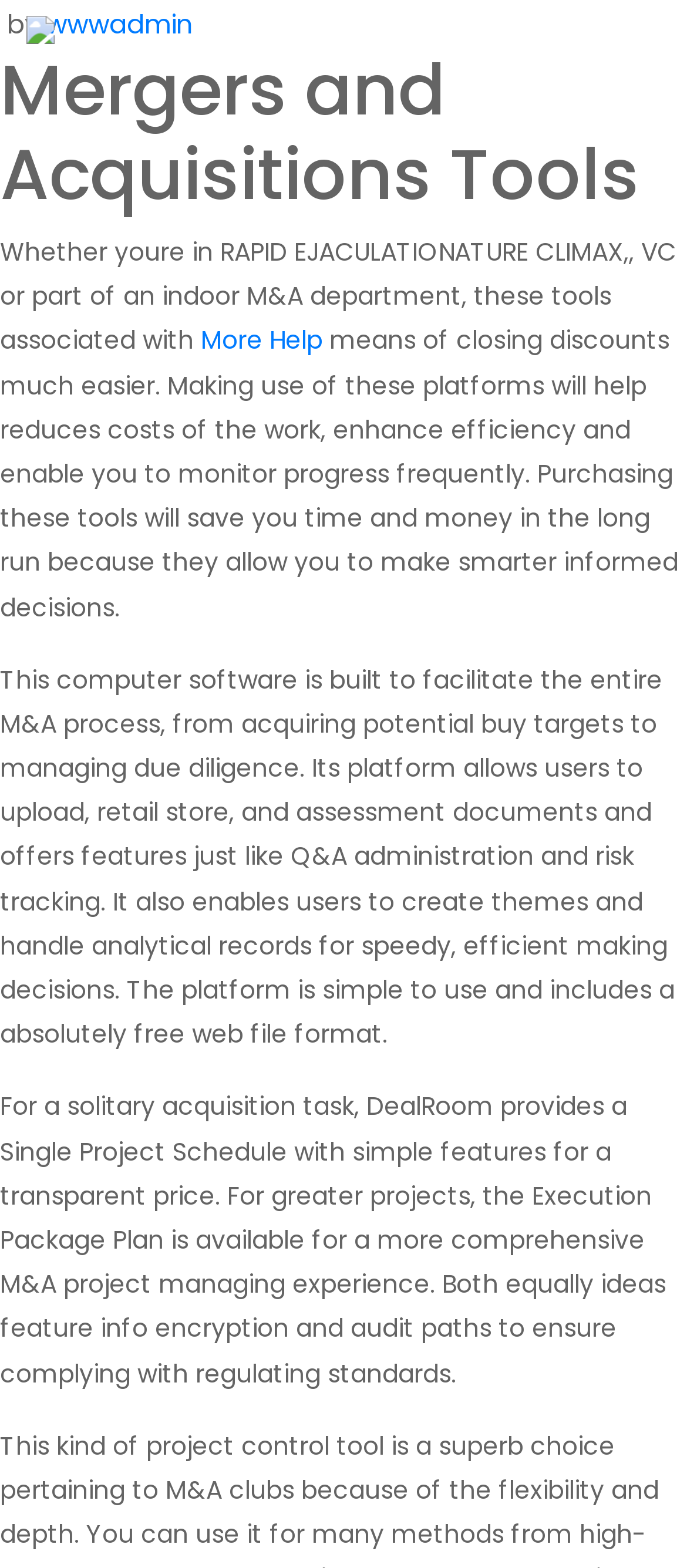Determine the bounding box of the UI component based on this description: "wwwadmin". The bounding box coordinates should be four float values between 0 and 1, i.e., [left, top, right, bottom].

[0.067, 0.0, 0.279, 0.03]